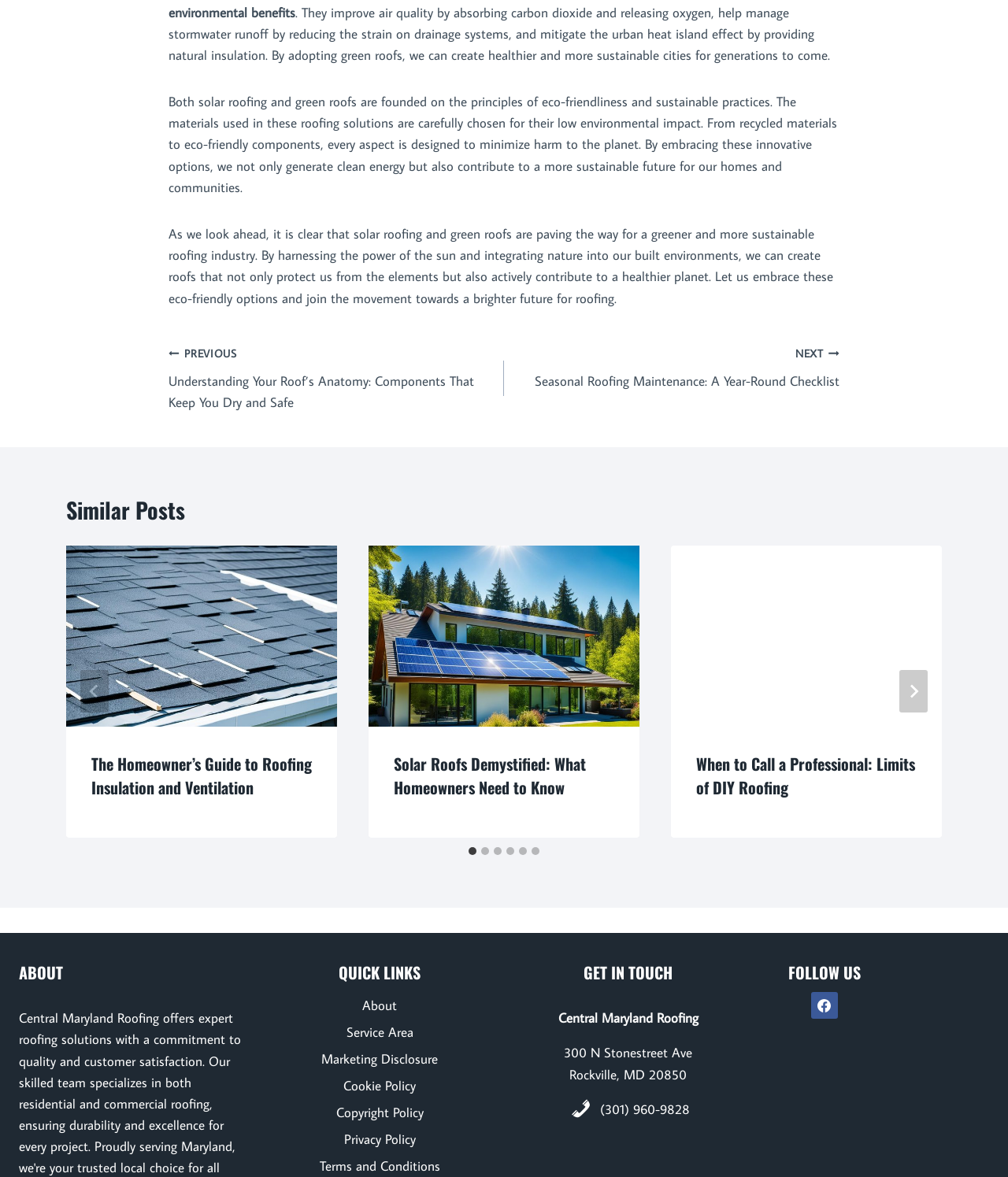Determine the bounding box for the described UI element: "About".

[0.265, 0.843, 0.488, 0.866]